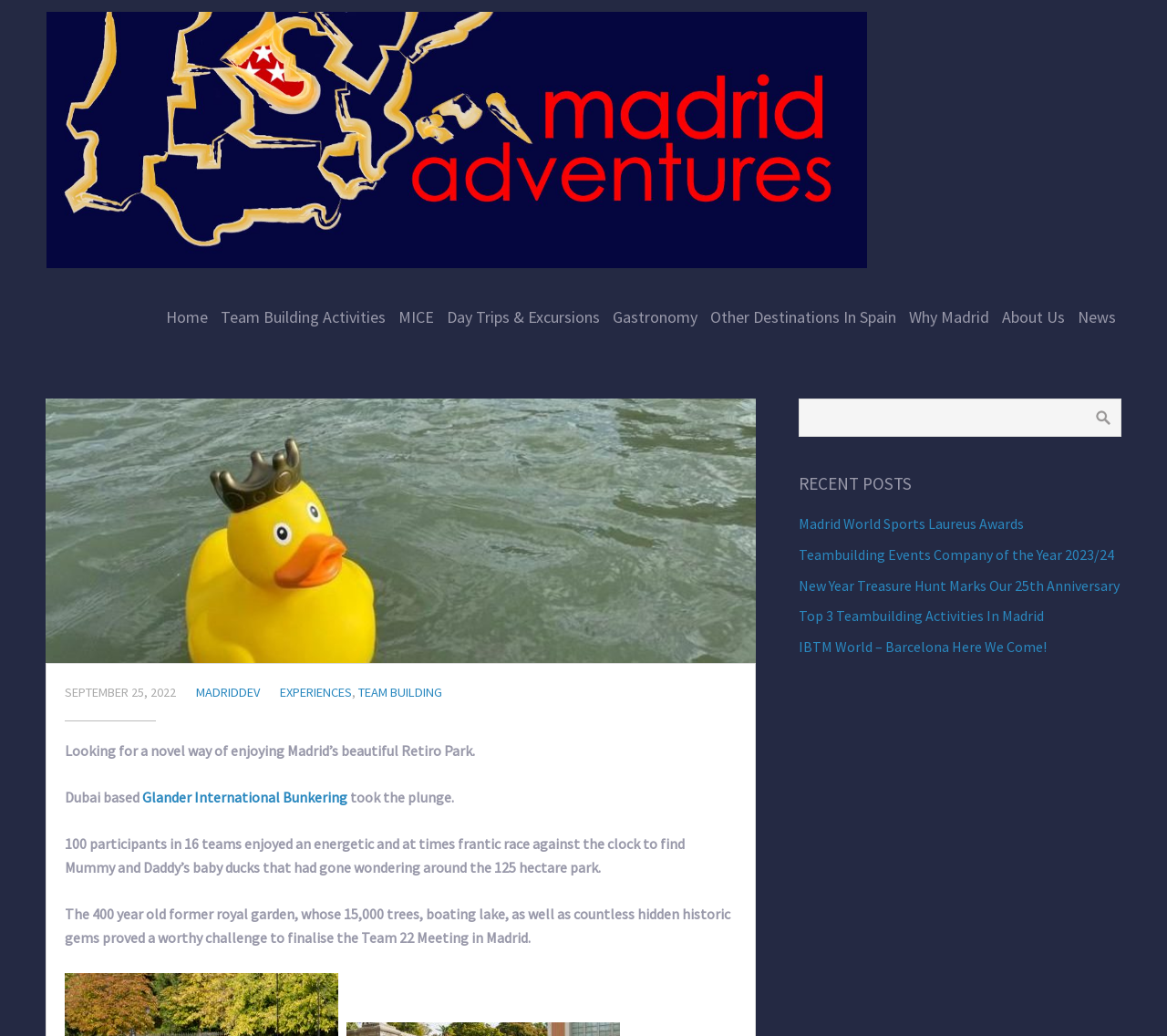What is the name of the park where the team building activity took place? Based on the screenshot, please respond with a single word or phrase.

Retiro Park